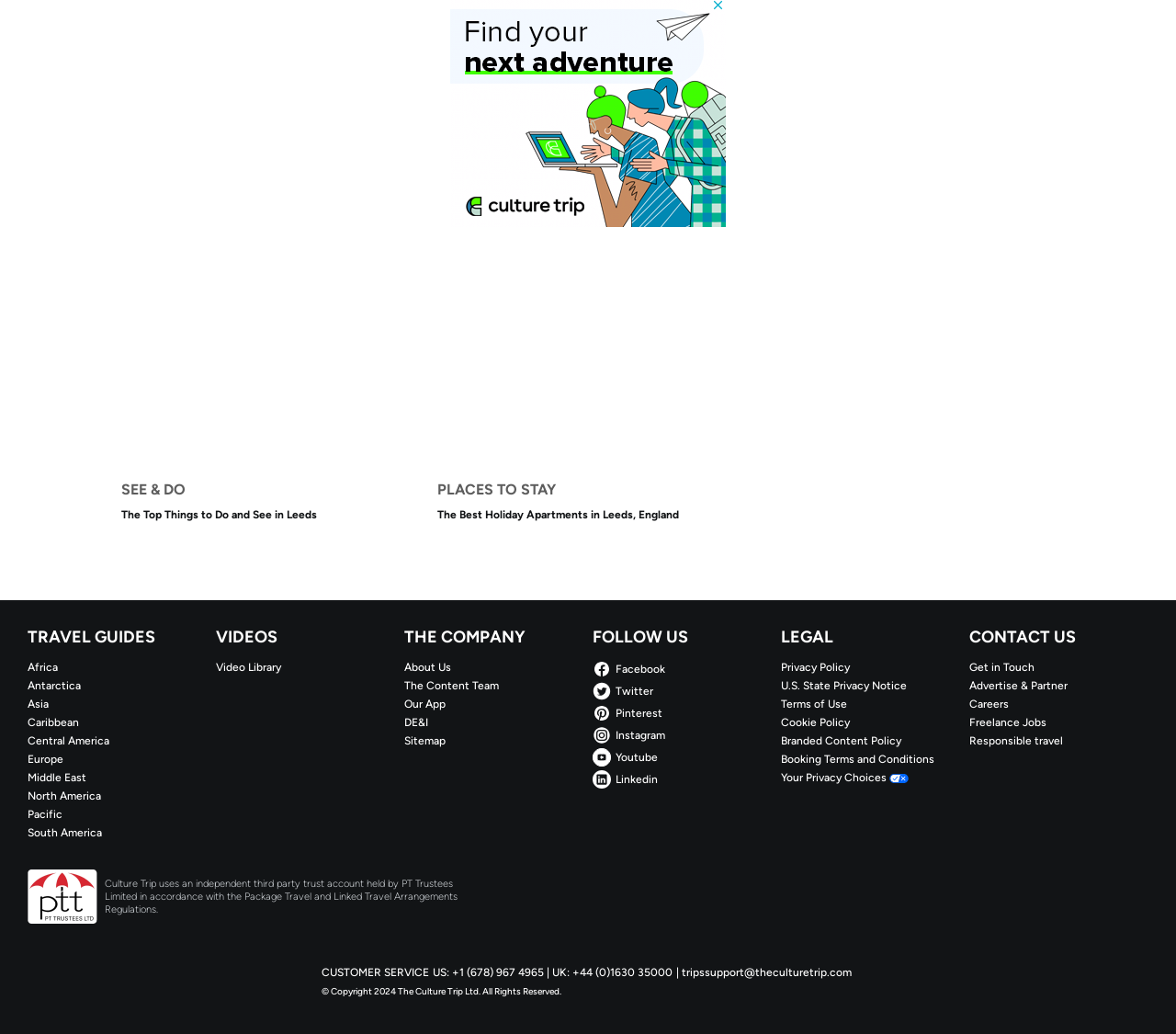Indicate the bounding box coordinates of the element that needs to be clicked to satisfy the following instruction: "Enter your name". The coordinates should be four float numbers between 0 and 1, i.e., [left, top, right, bottom].

None